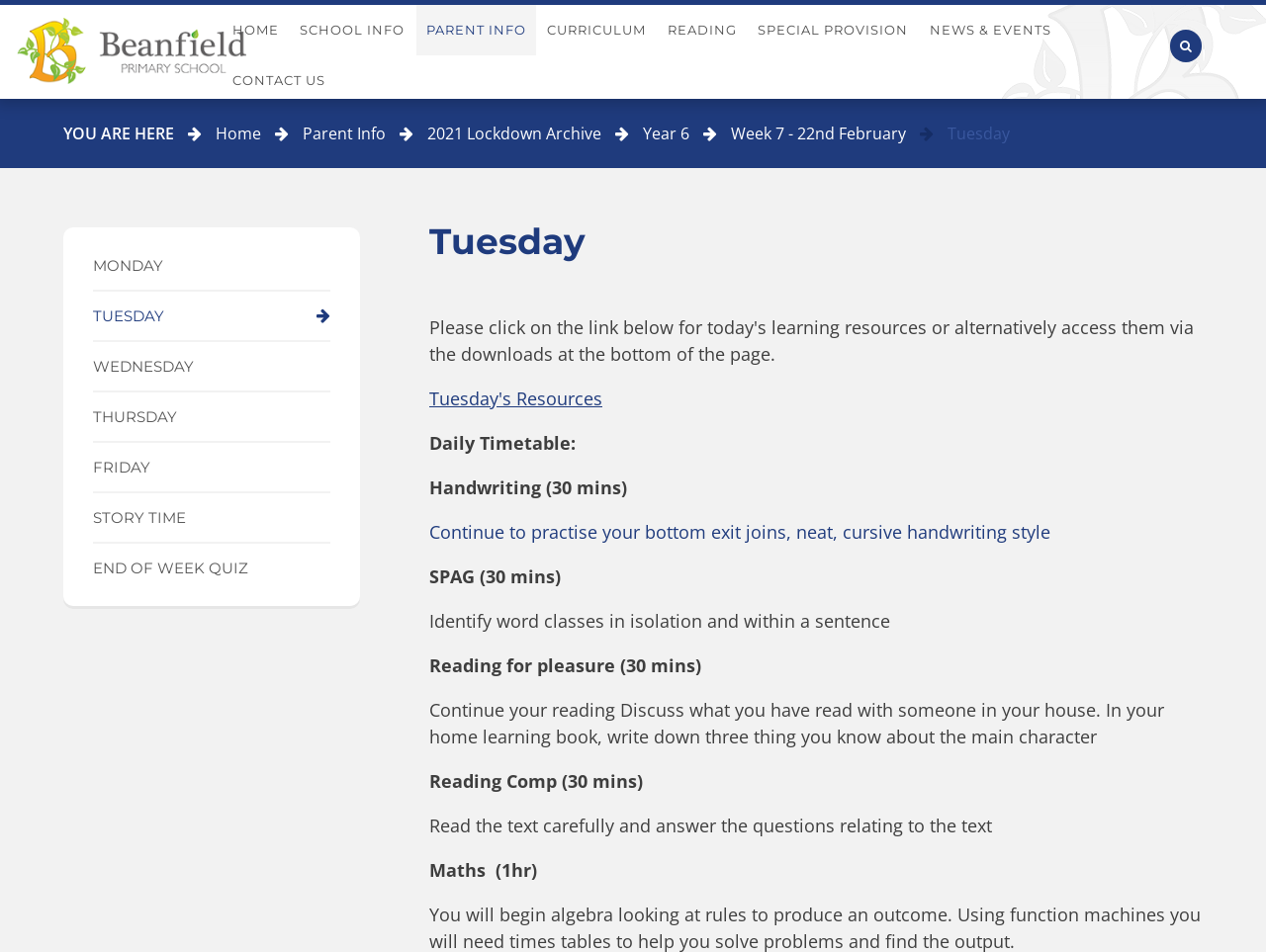Please identify the primary heading of the webpage and give its text content.

BEANFIELD PRIMARY SCHOOL